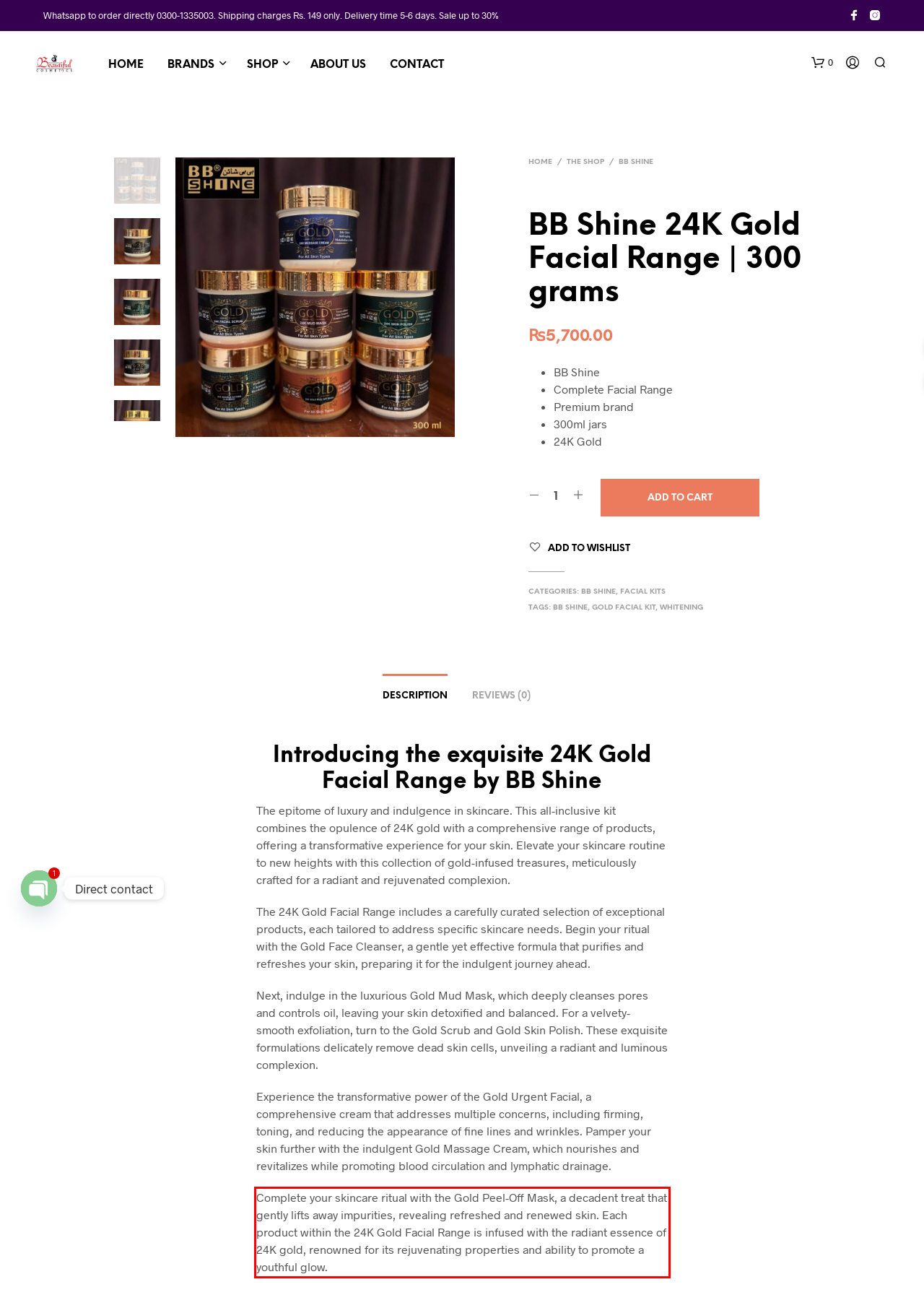Given the screenshot of a webpage, identify the red rectangle bounding box and recognize the text content inside it, generating the extracted text.

Complete your skincare ritual with the Gold Peel-Off Mask, a decadent treat that gently lifts away impurities, revealing refreshed and renewed skin. Each product within the 24K Gold Facial Range is infused with the radiant essence of 24K gold, renowned for its rejuvenating properties and ability to promote a youthful glow.